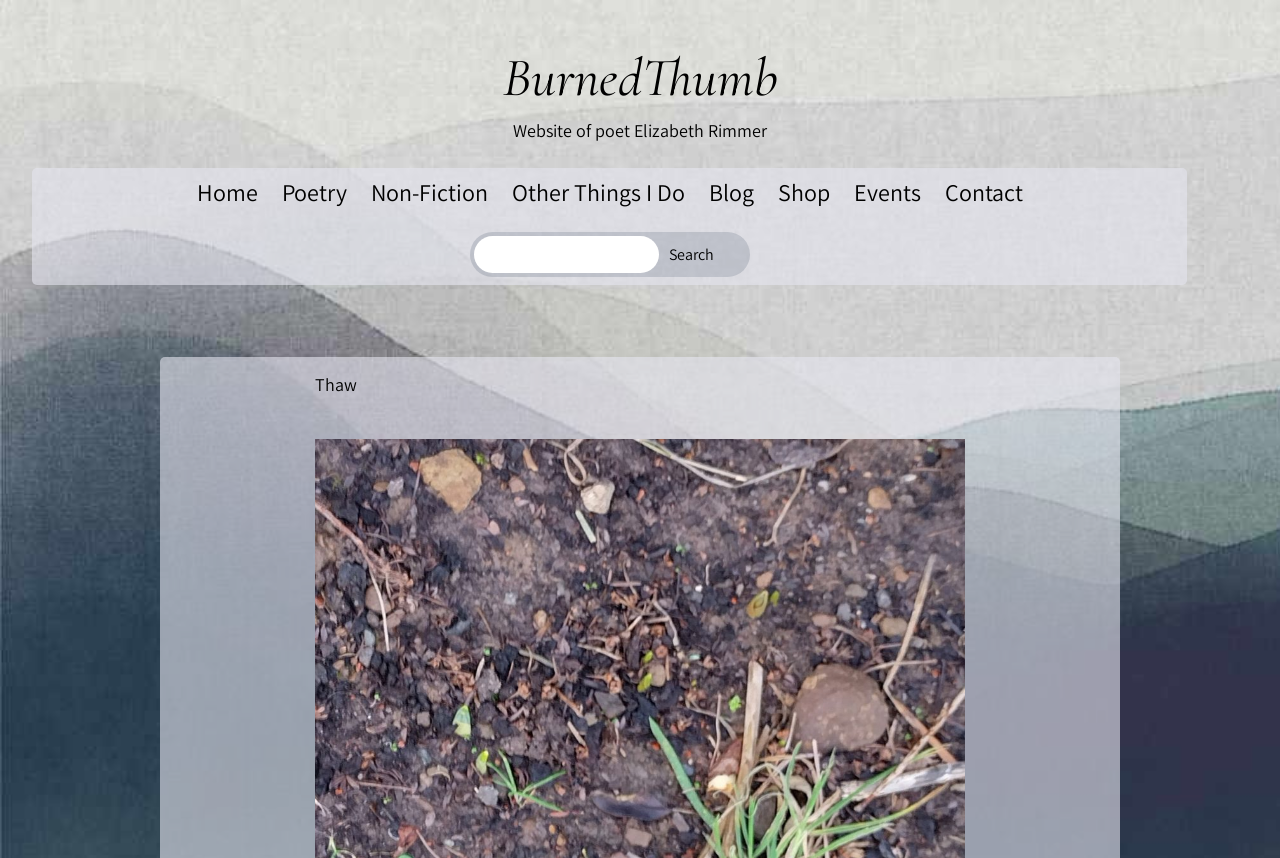By analyzing the image, answer the following question with a detailed response: What is the purpose of the search box?

The search box is present in the navigation element, and it contains a static text 'Search' and a searchbox element, which suggests that its purpose is to allow users to search the website.